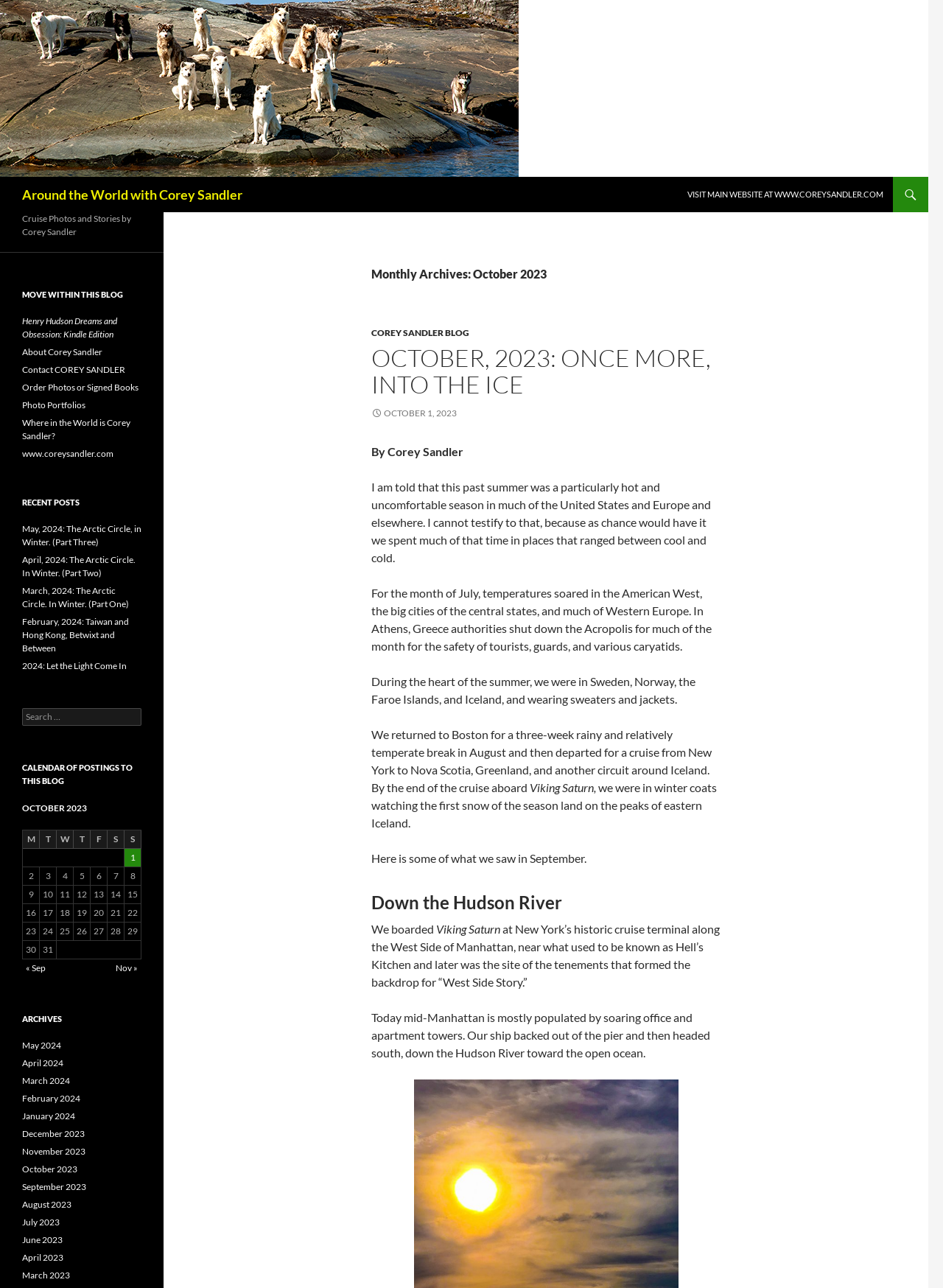Show me the bounding box coordinates of the clickable region to achieve the task as per the instruction: "View calendar of postings".

[0.023, 0.591, 0.15, 0.612]